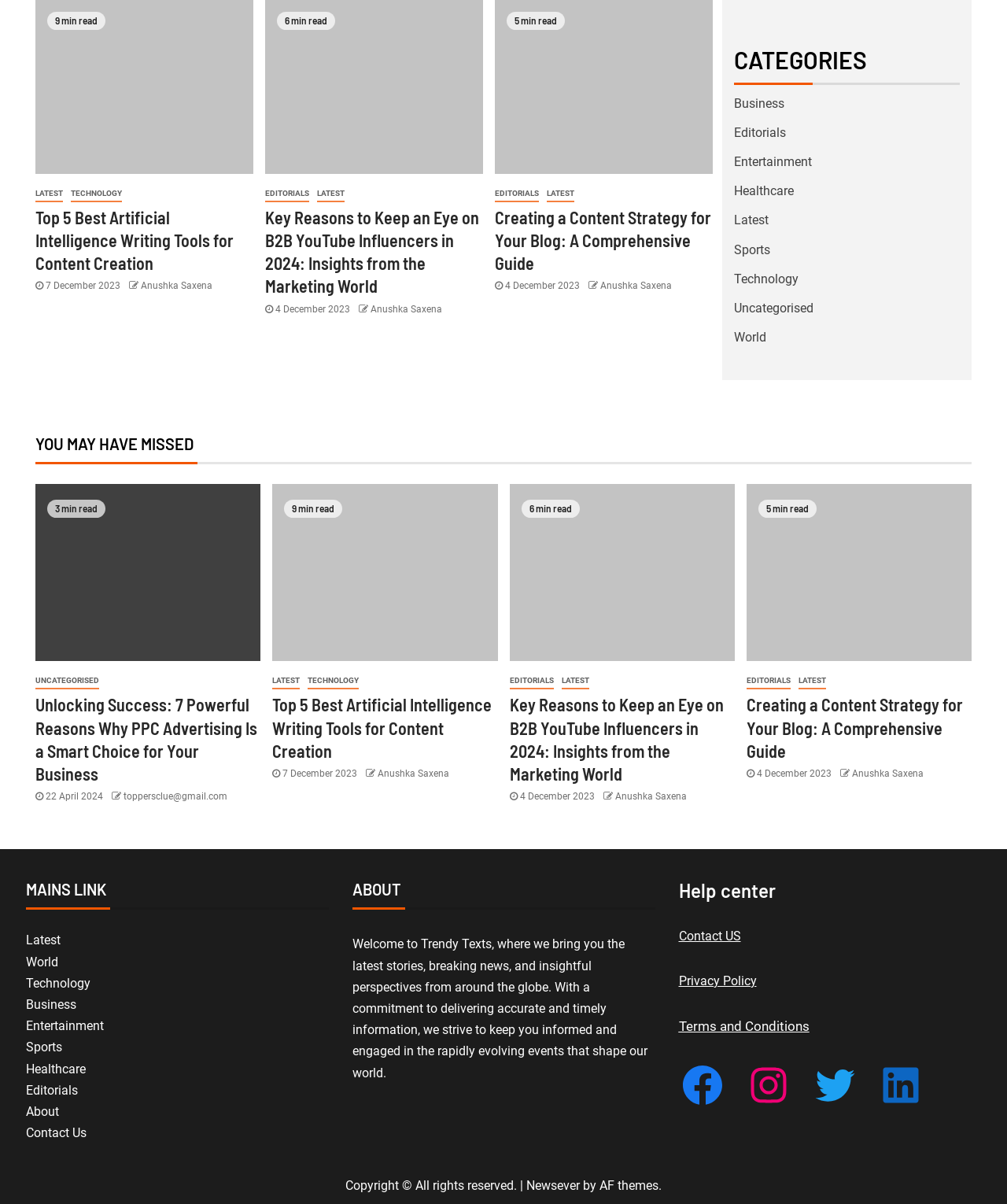Select the bounding box coordinates of the element I need to click to carry out the following instruction: "Visit the 'ABOUT' page".

[0.025, 0.917, 0.058, 0.929]